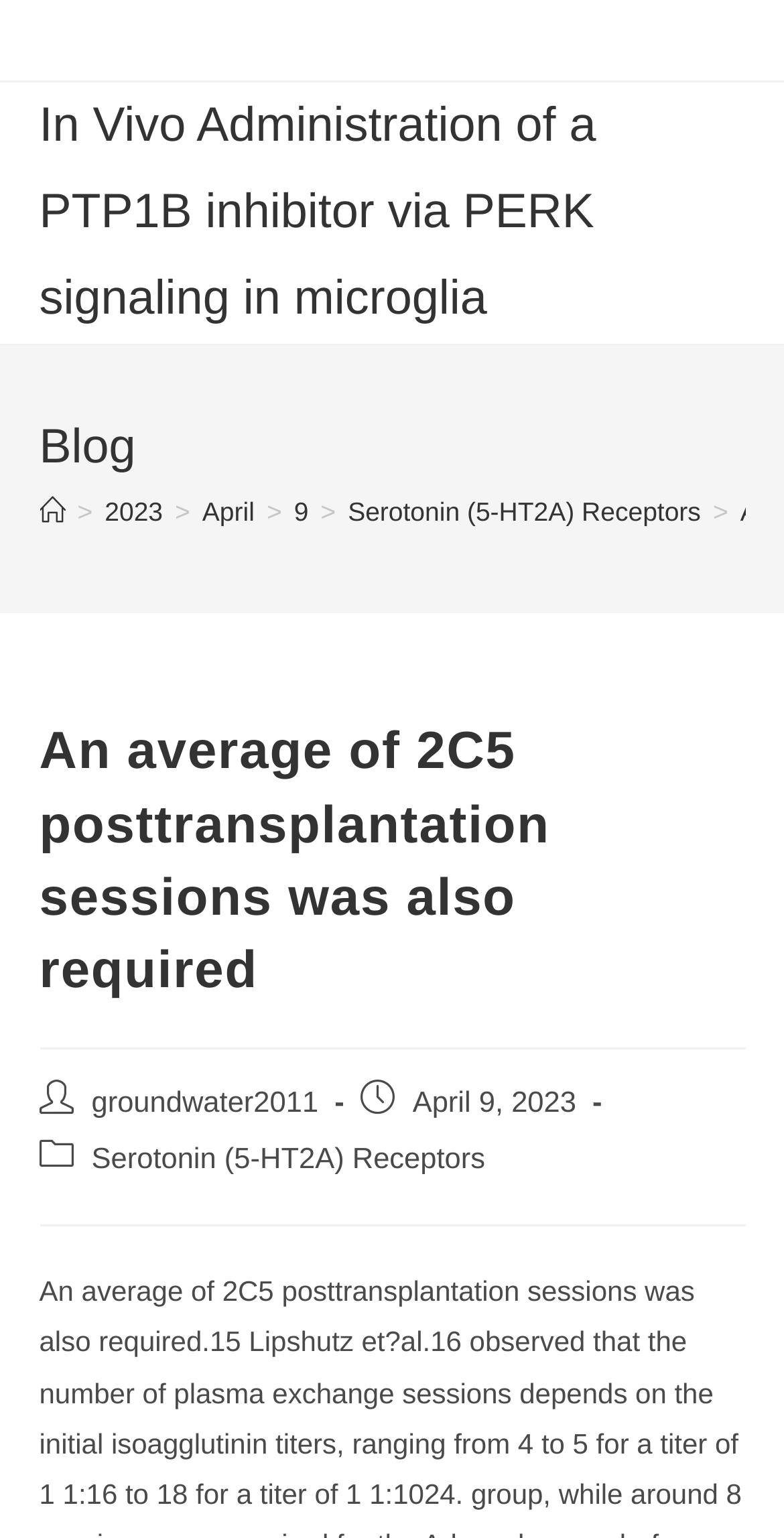Answer the question with a single word or phrase: 
How many links are in the breadcrumb?

5